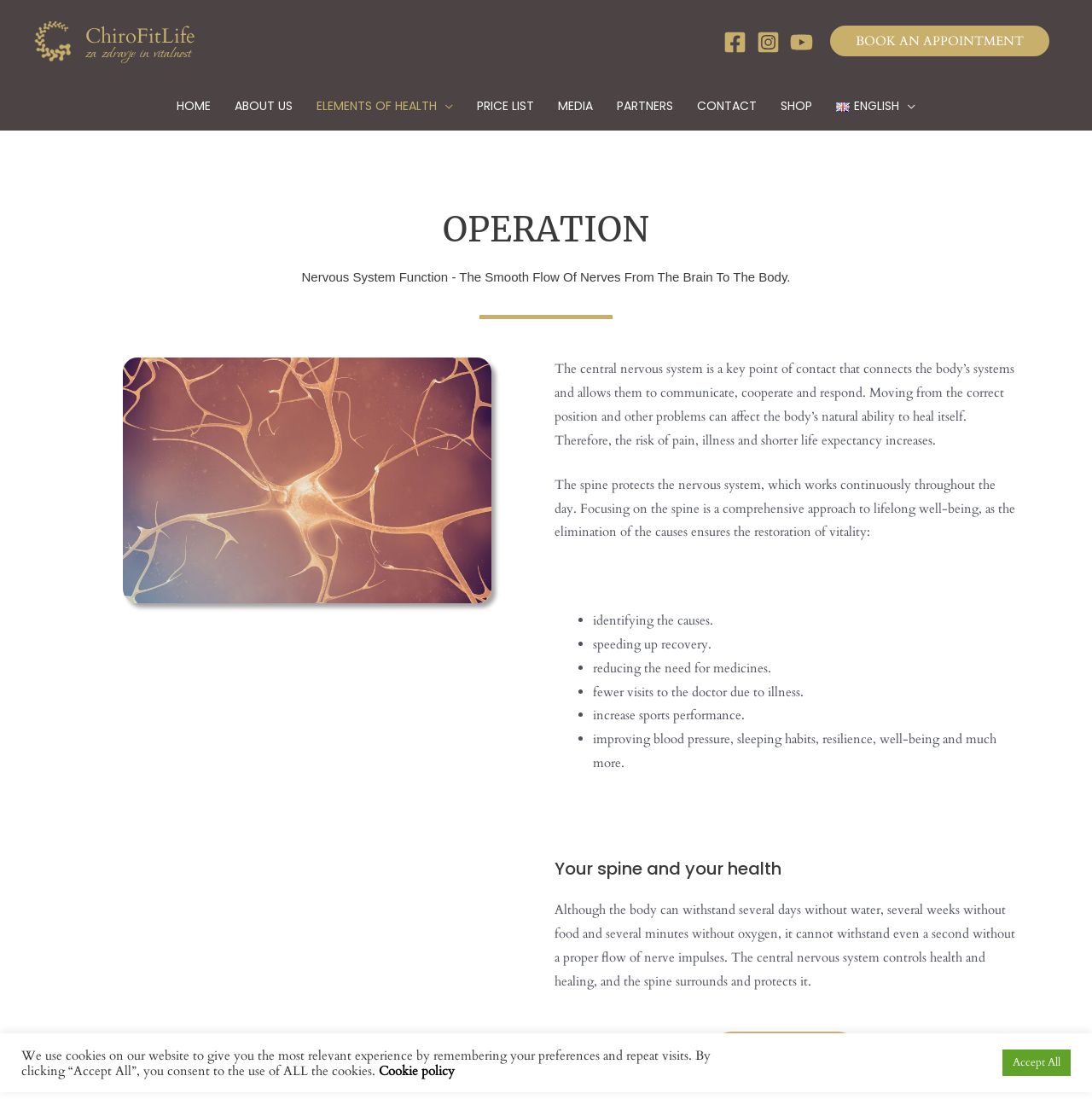Respond to the question with just a single word or phrase: 
What is the purpose of the spine?

Protects the nervous system